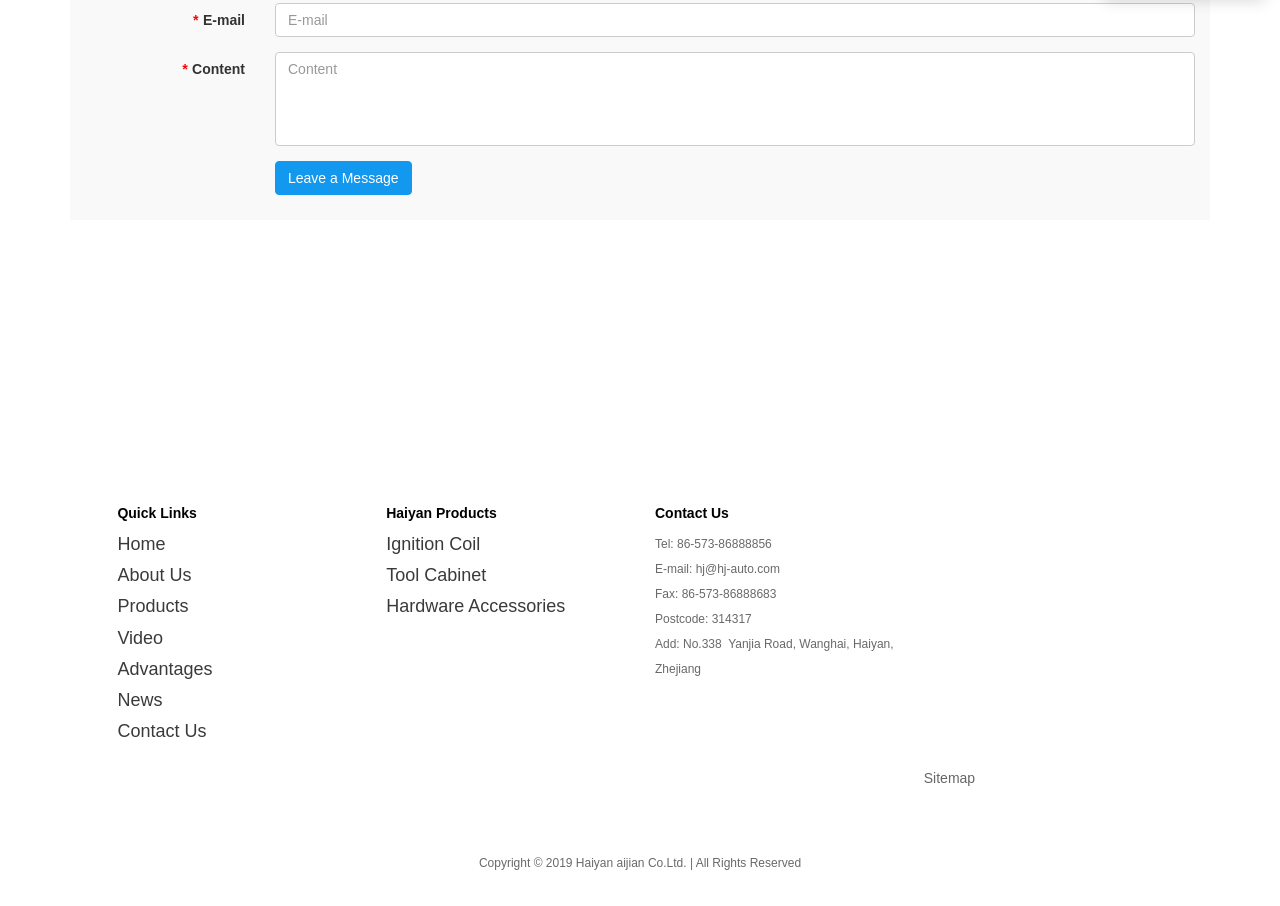What is the purpose of the form on this webpage?
From the screenshot, provide a brief answer in one word or phrase.

Leave a message